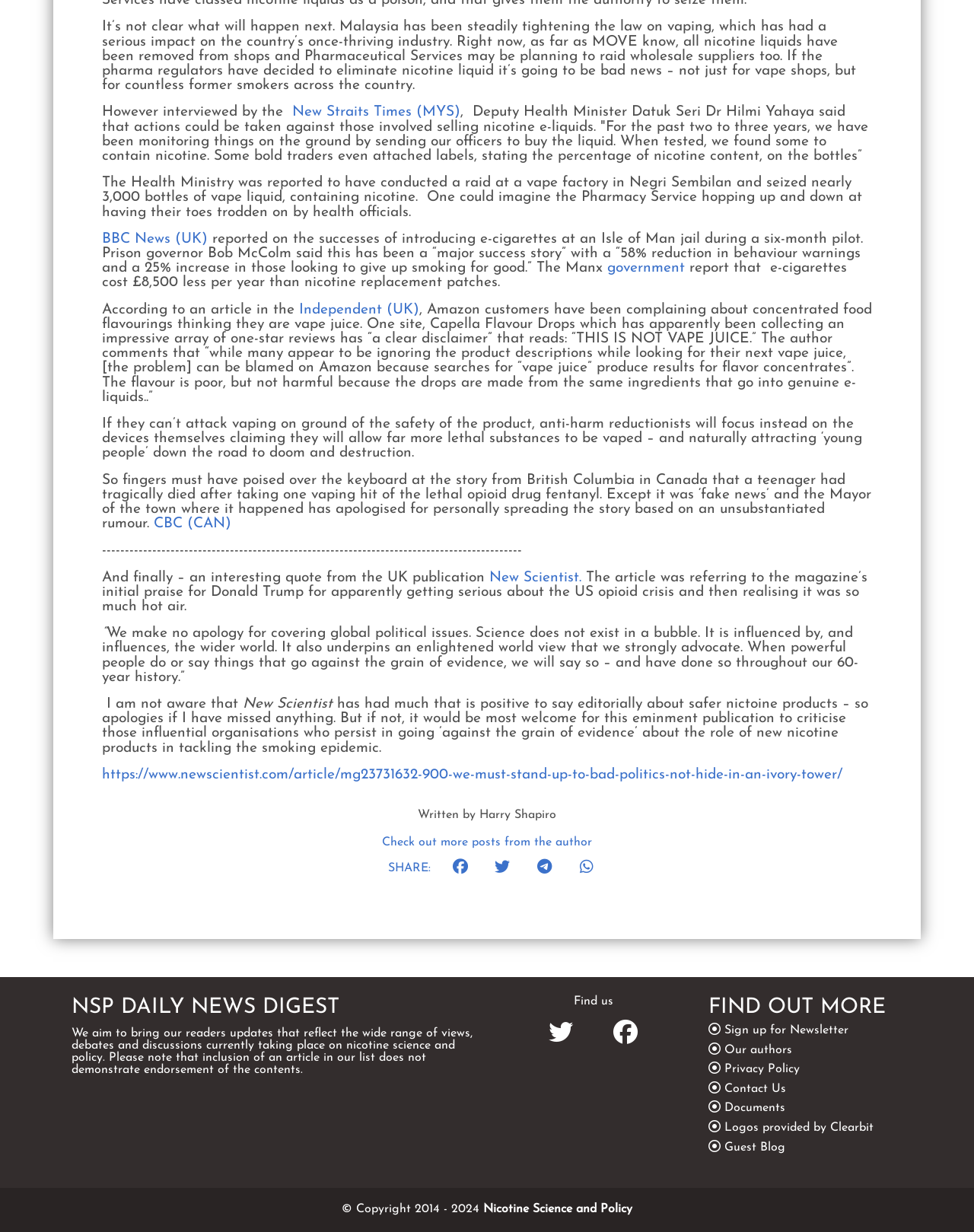Using the provided description government, find the bounding box coordinates for the UI element. Provide the coordinates in (top-left x, top-left y, bottom-right x, bottom-right y) format, ensuring all values are between 0 and 1.

[0.623, 0.212, 0.703, 0.224]